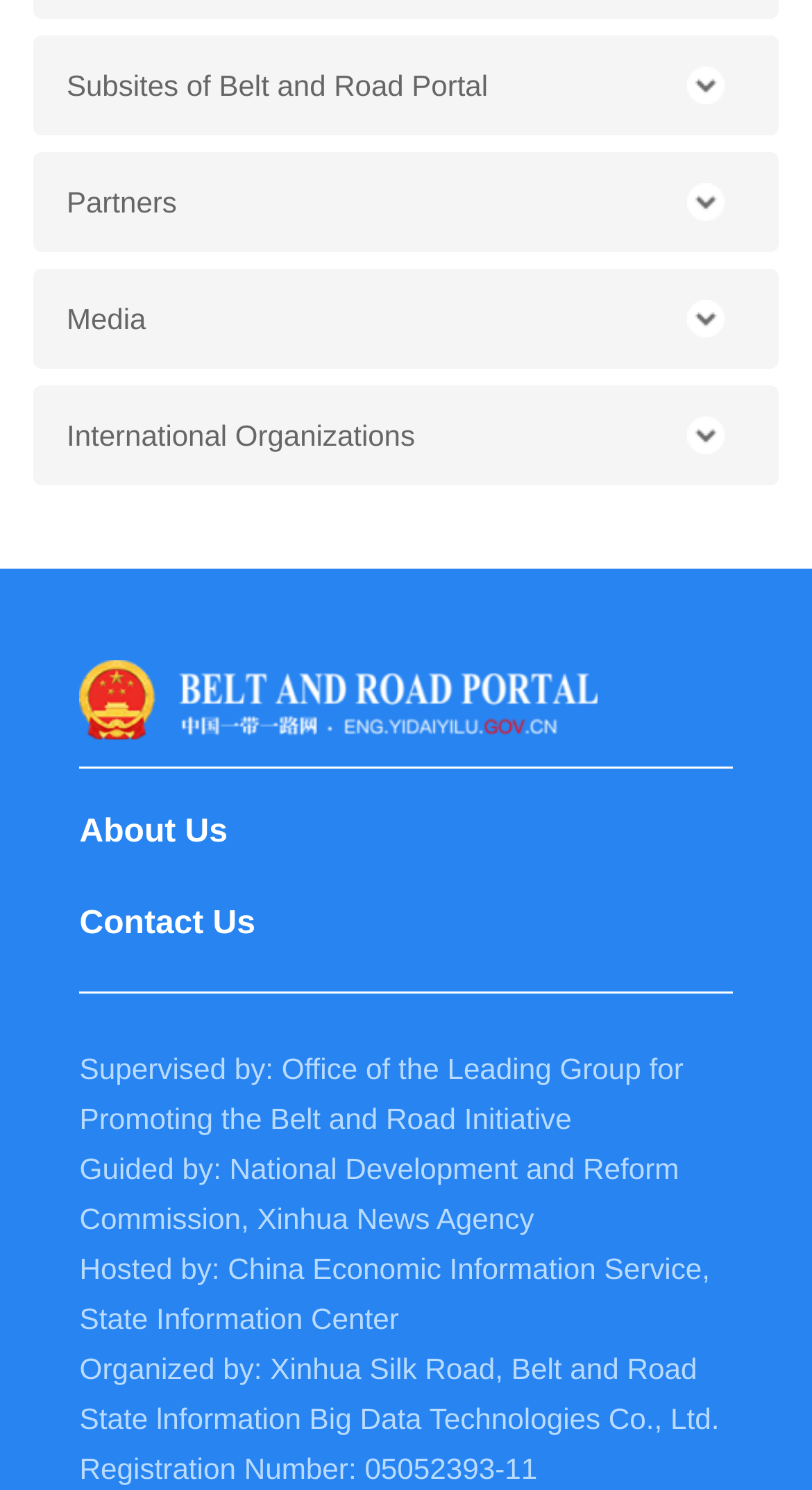Identify the bounding box coordinates of the region I need to click to complete this instruction: "Visit the About Us page".

[0.098, 0.543, 0.28, 0.576]